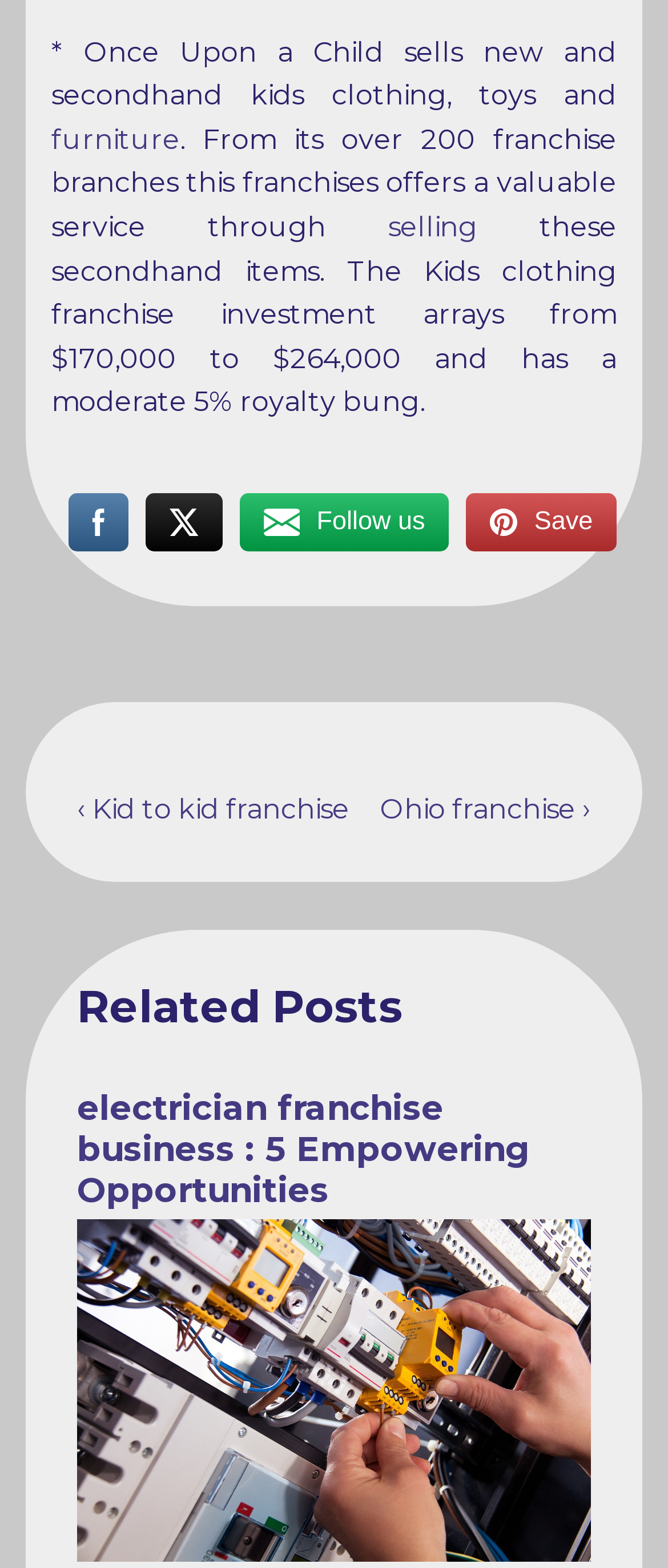Give a succinct answer to this question in a single word or phrase: 
What is the range of investment for the Kids clothing franchise?

$170,000 to $264,000